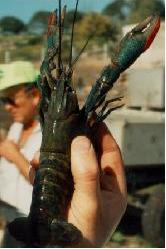Elaborate on the contents of the image in great detail.

The image depicts a large Red Claw crayfish being held by a person, showcasing its impressive size and distinctive coloring. The crayfish features long, robust claws, with one claw exhibiting vibrant red coloration, a notable characteristic of the species. In the background, a person dressed in casual attire, likely participating in aquaculture activities, is partially visible, emphasizing the context of crayfish farming. This species, known for its rapid growth and high market value, is highlighted in literature focusing on aquaculture practices, specifically targeting the cultivation of these lobsters-sized freshwater crayfish. The presence of the crayfish underscores the growing interest in sustainable aquaculture and the economic opportunities associated with raising Red Claw crayfish.